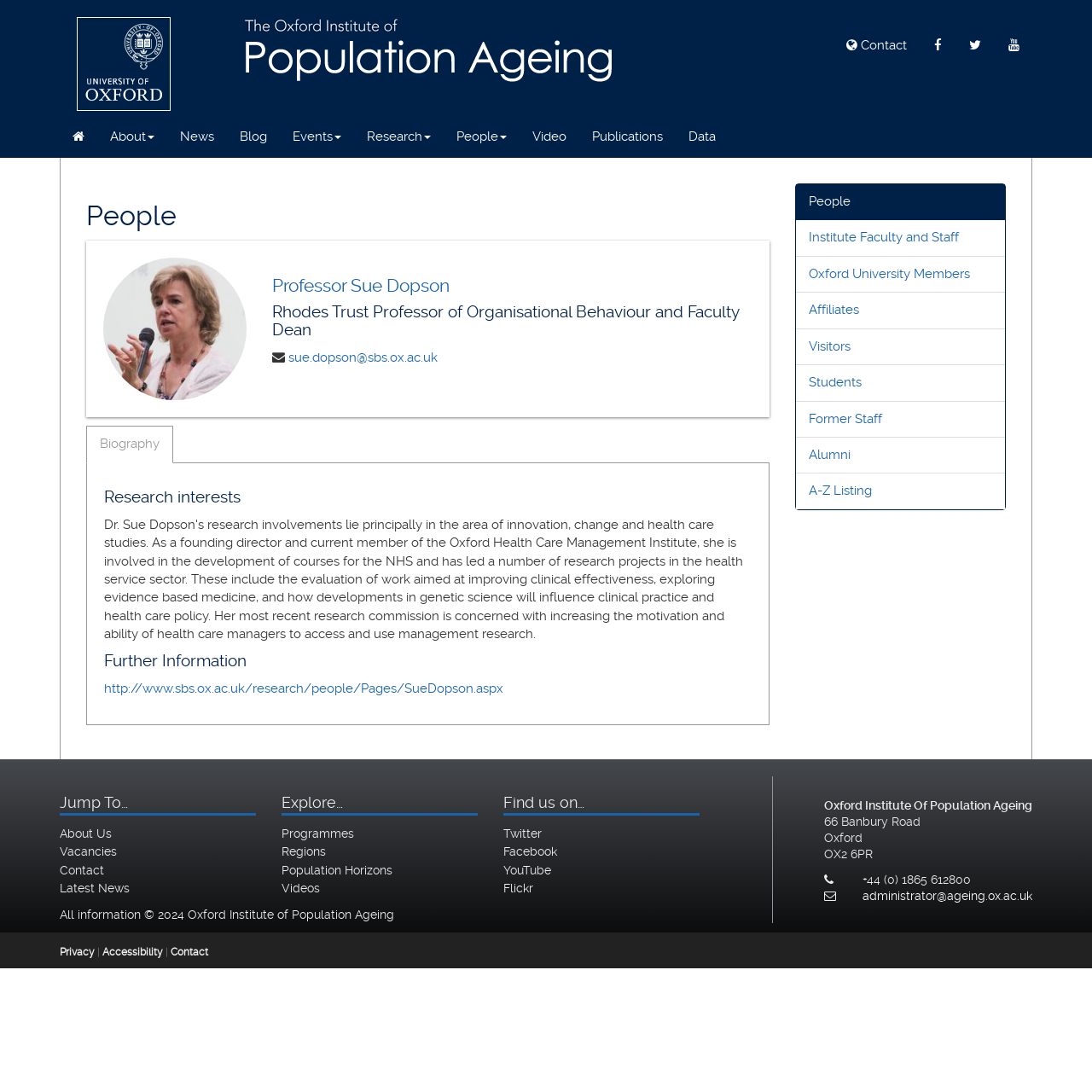Give a succinct answer to this question in a single word or phrase: 
How many social media platforms are listed at the bottom of the webpage?

4